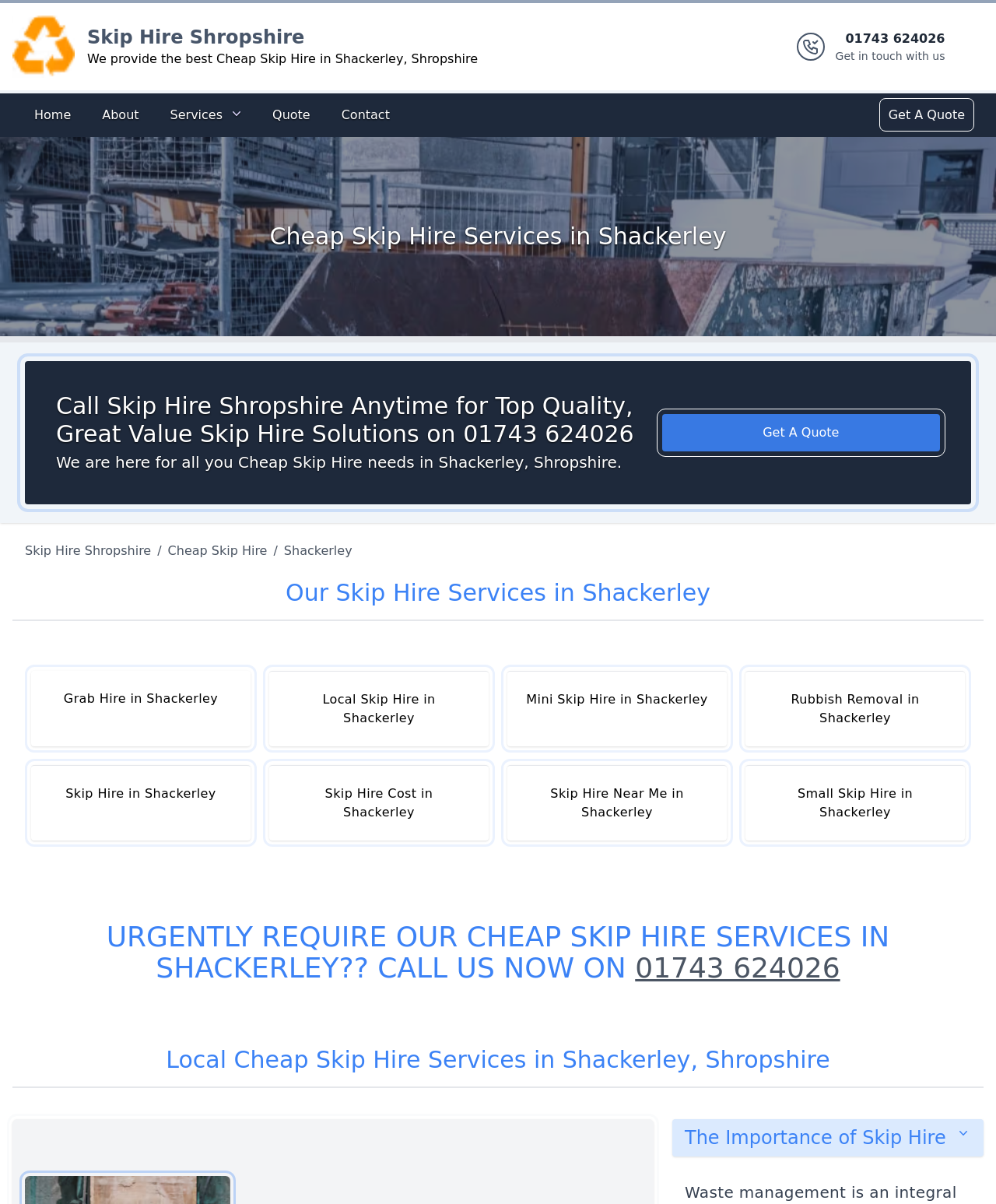Determine the bounding box coordinates of the clickable region to follow the instruction: "Navigate to the Services page".

[0.161, 0.083, 0.252, 0.109]